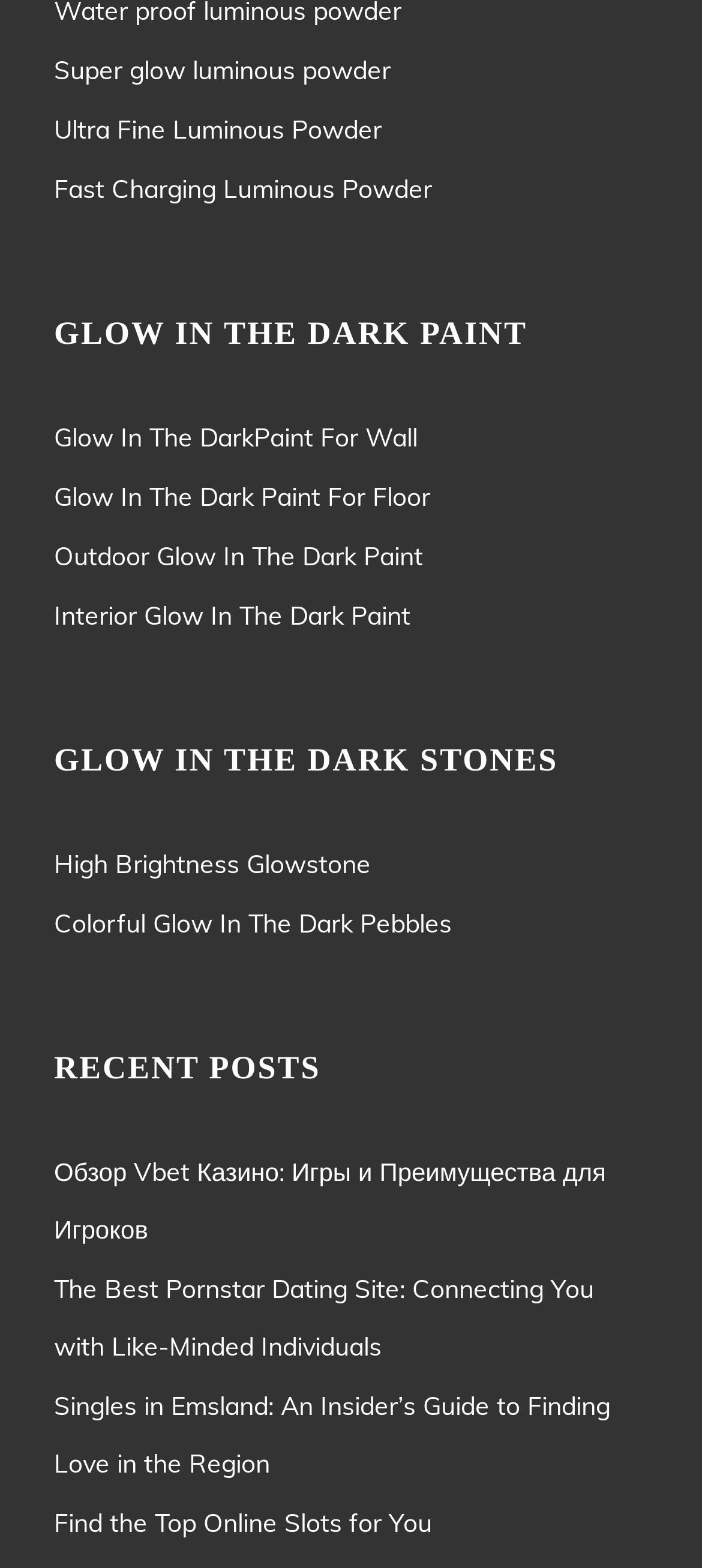Please provide the bounding box coordinate of the region that matches the element description: Fast Charging Luminous Powder. Coordinates should be in the format (top-left x, top-left y, bottom-right x, bottom-right y) and all values should be between 0 and 1.

[0.077, 0.102, 0.923, 0.138]